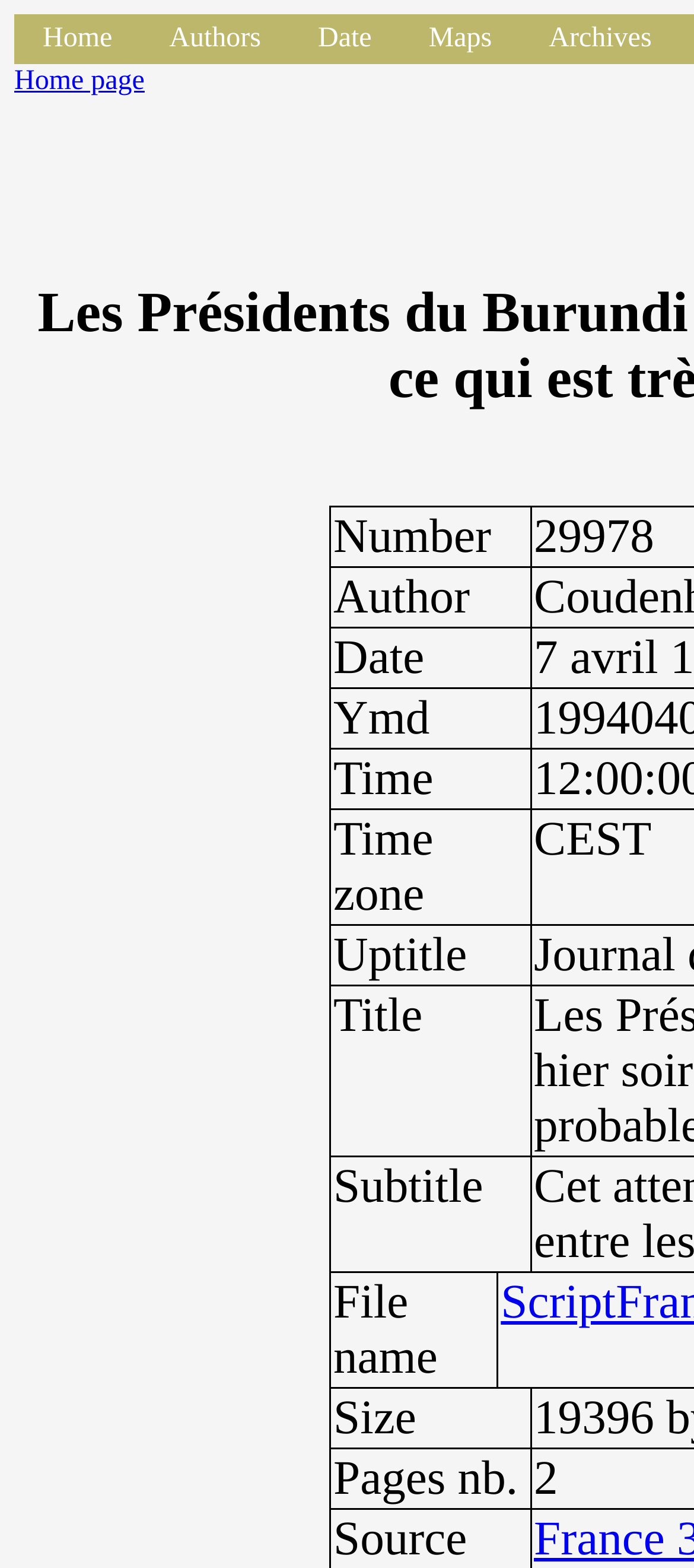What is the date of this document?
Refer to the screenshot and respond with a concise word or phrase.

Date